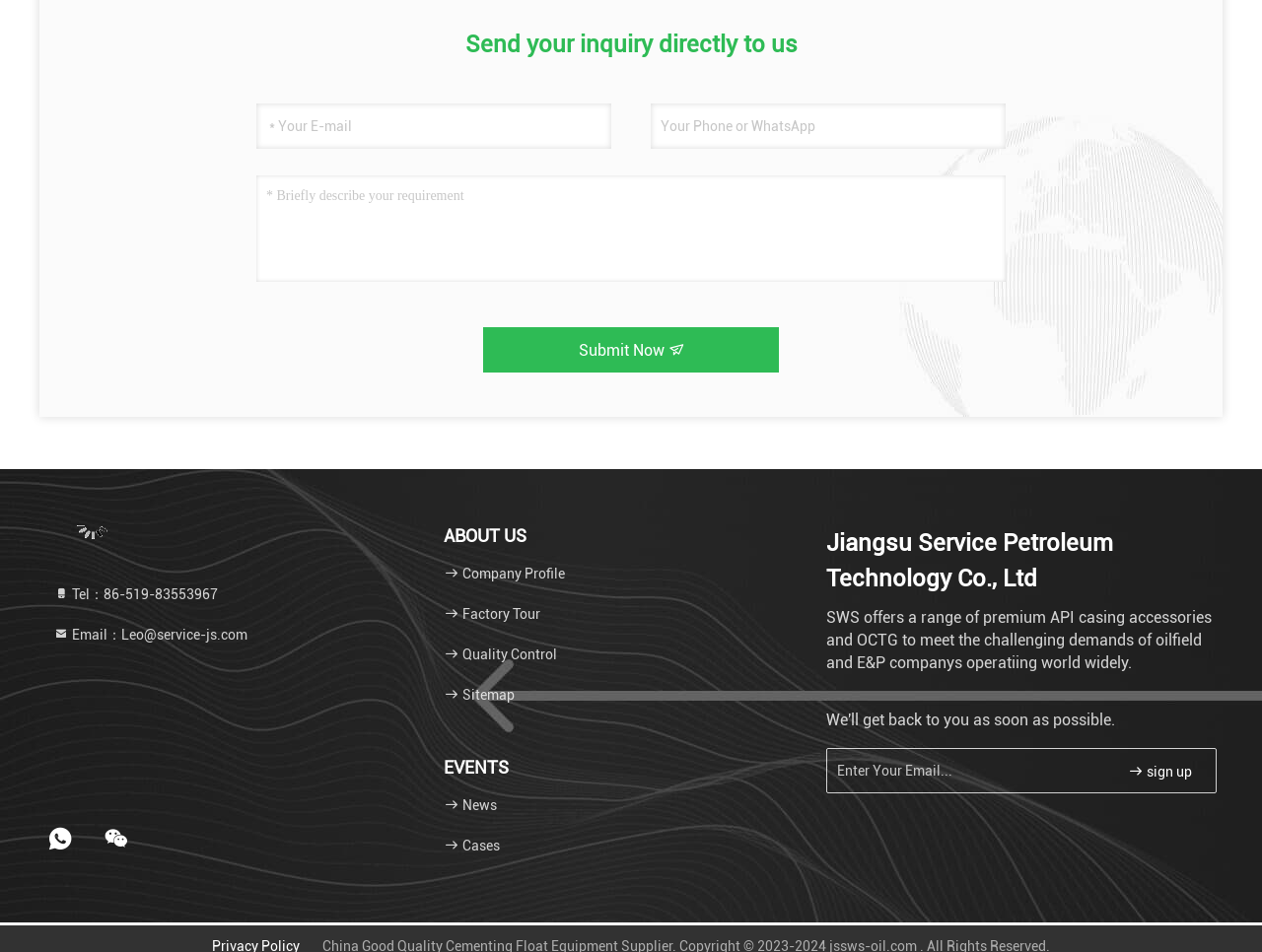What is the purpose of the form at the top of the page?
Please provide a detailed answer to the question.

The form at the top of the page is used to send an inquiry directly to the company. It has fields for email, phone or WhatsApp, and a brief description of the requirement. The 'Submit Now' button is used to send the inquiry.